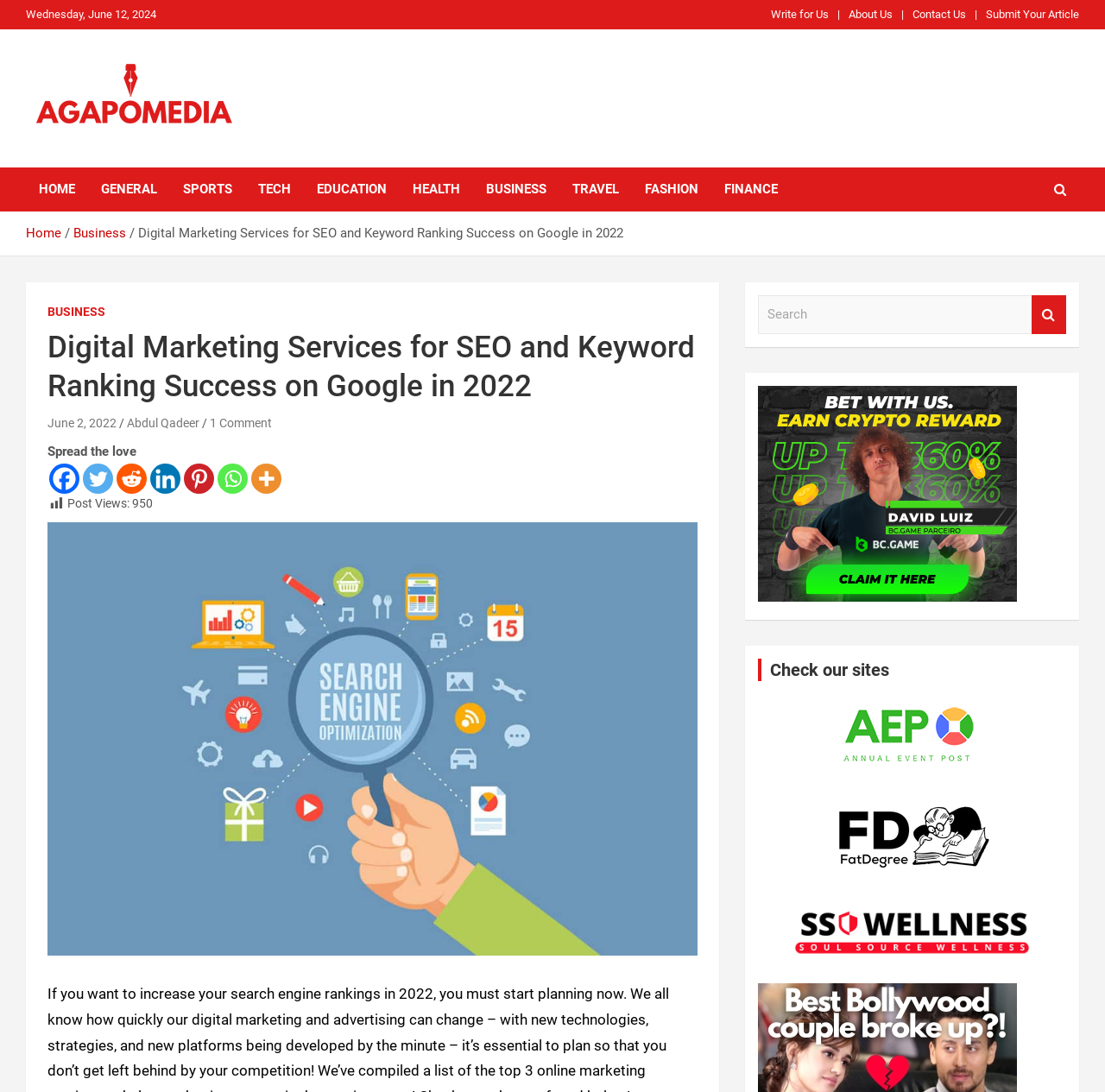Analyze the image and deliver a detailed answer to the question: How many views does the post have?

The post view count is displayed below the post title, where it says 'Post Views: 950'.